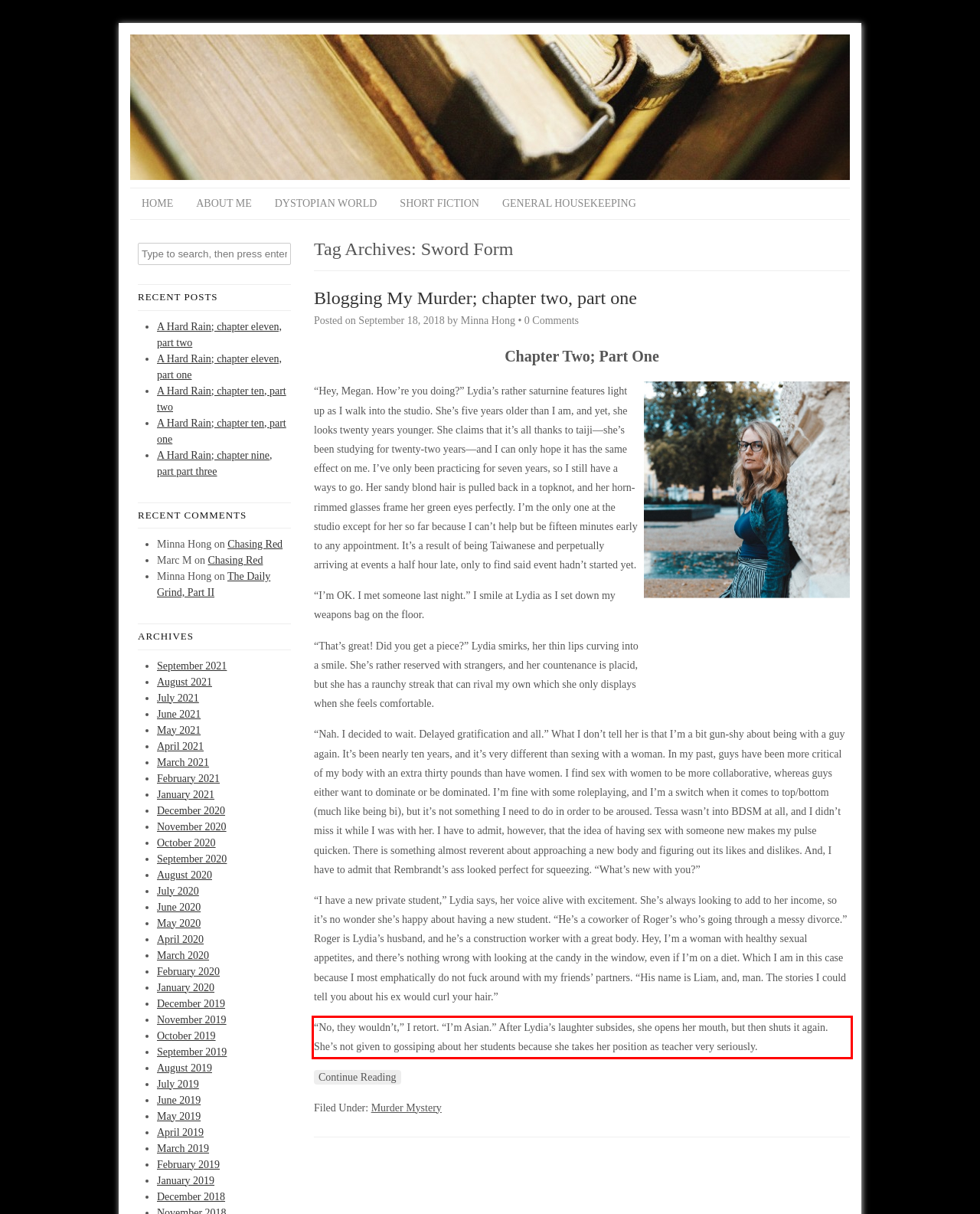You are provided with a webpage screenshot that includes a red rectangle bounding box. Extract the text content from within the bounding box using OCR.

“No, they wouldn’t,” I retort. “I’m Asian.” After Lydia’s laughter subsides, she opens her mouth, but then shuts it again. She’s not given to gossiping about her students because she takes her position as teacher very seriously.